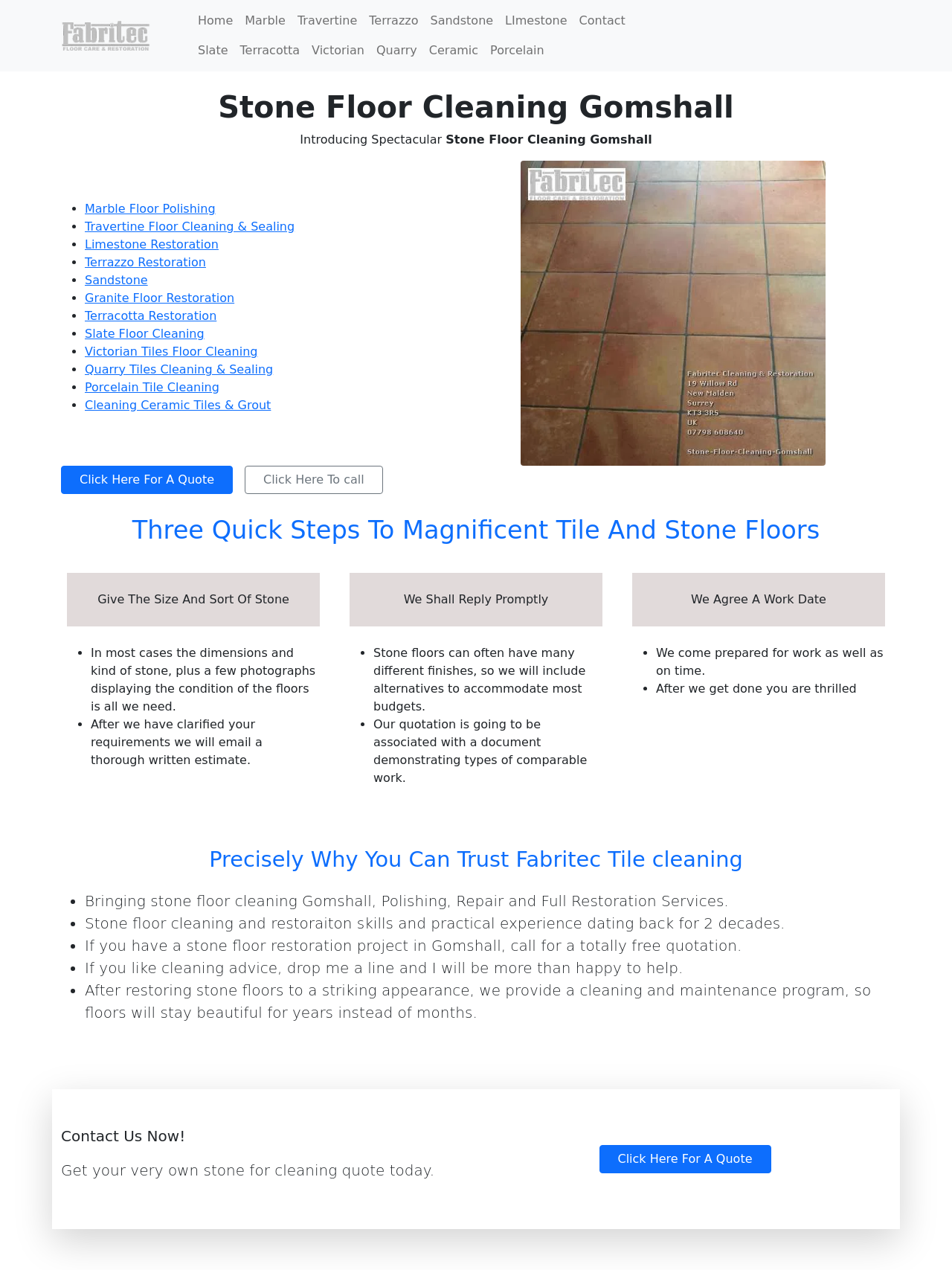Explain the webpage in detail.

This webpage is about stone floor cleaning and restoration services in Gomshall, Surrey. At the top, there is a header logo for Surrey Stone Care, a company that specializes in natural stone restoration. Below the logo, there is a navigation menu with links to different types of stone, including Marble, Travertine, Terrazzo, Sandstone, Limestone, Slate, Terracotta, Victorian, Quarry, Ceramic, and Porcelain.

The main content of the webpage is divided into sections. The first section introduces the company's services, with a heading "Stone Floor Cleaning Gomshall" and a subheading "Introducing Spectacular". Below this, there is an image of a striking stone floor cleaning in Gomshall.

The next section lists the company's services, including Marble Floor Polishing, Travertine Floor Cleaning & Sealing, Limestone Restoration, and more. Each service is represented by a bullet point and a brief description.

Following this, there is a section that outlines the three quick steps to get a quote for stone floor cleaning and restoration services. The steps are: giving the size and sort of stone, receiving a written estimate, and agreeing on a work date. Each step is accompanied by a brief description and a bullet point.

The next section explains why customers can trust the company, Fabritec Tile Cleaning, for their stone floor cleaning and restoration needs. The company has over 20 years of experience and offers a free quotation for projects in Gomshall.

Finally, there is a call-to-action section that encourages customers to contact the company for a quote or to get cleaning advice. There are two buttons, "Click Here For A Quote" and "Click Here To Call", and a few lines of text that summarize the company's services and benefits.